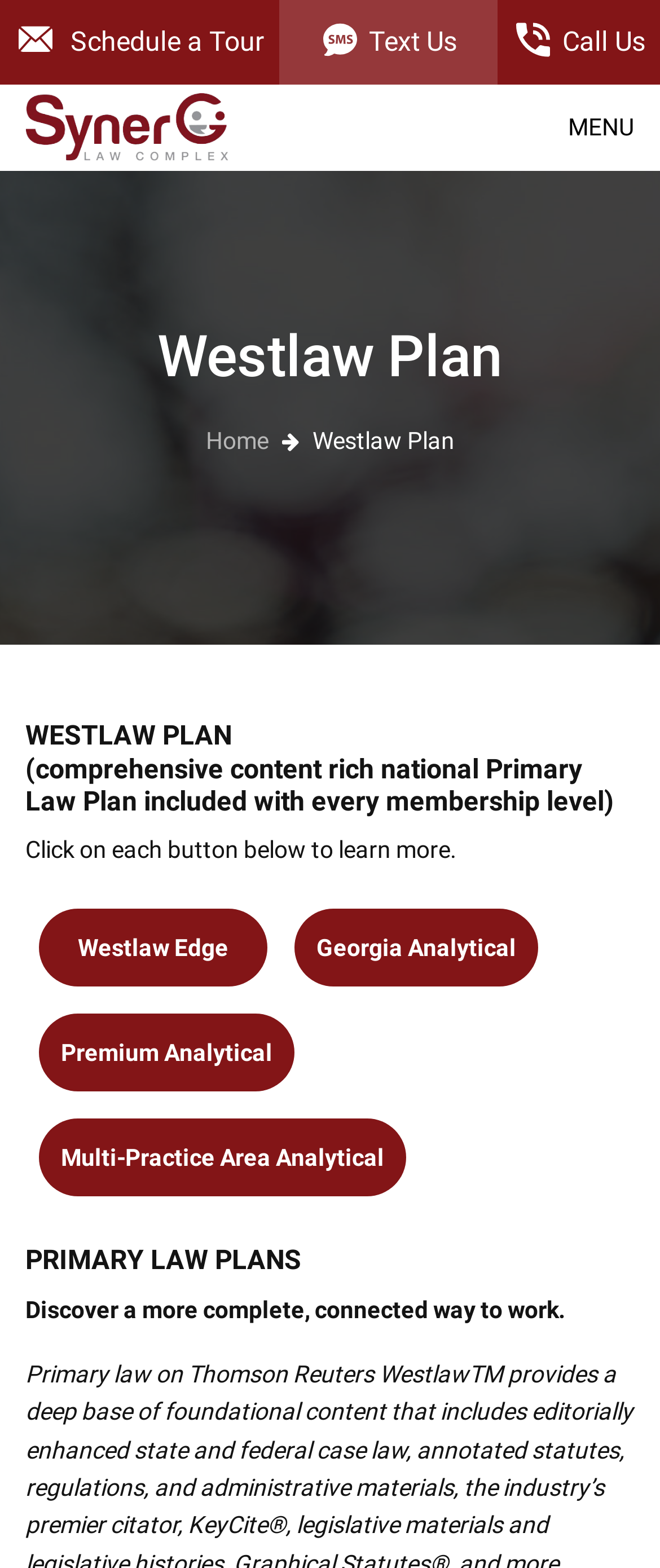Can you find the bounding box coordinates for the element that needs to be clicked to execute this instruction: "Learn more about Westlaw Edge"? The coordinates should be given as four float numbers between 0 and 1, i.e., [left, top, right, bottom].

[0.059, 0.58, 0.405, 0.63]